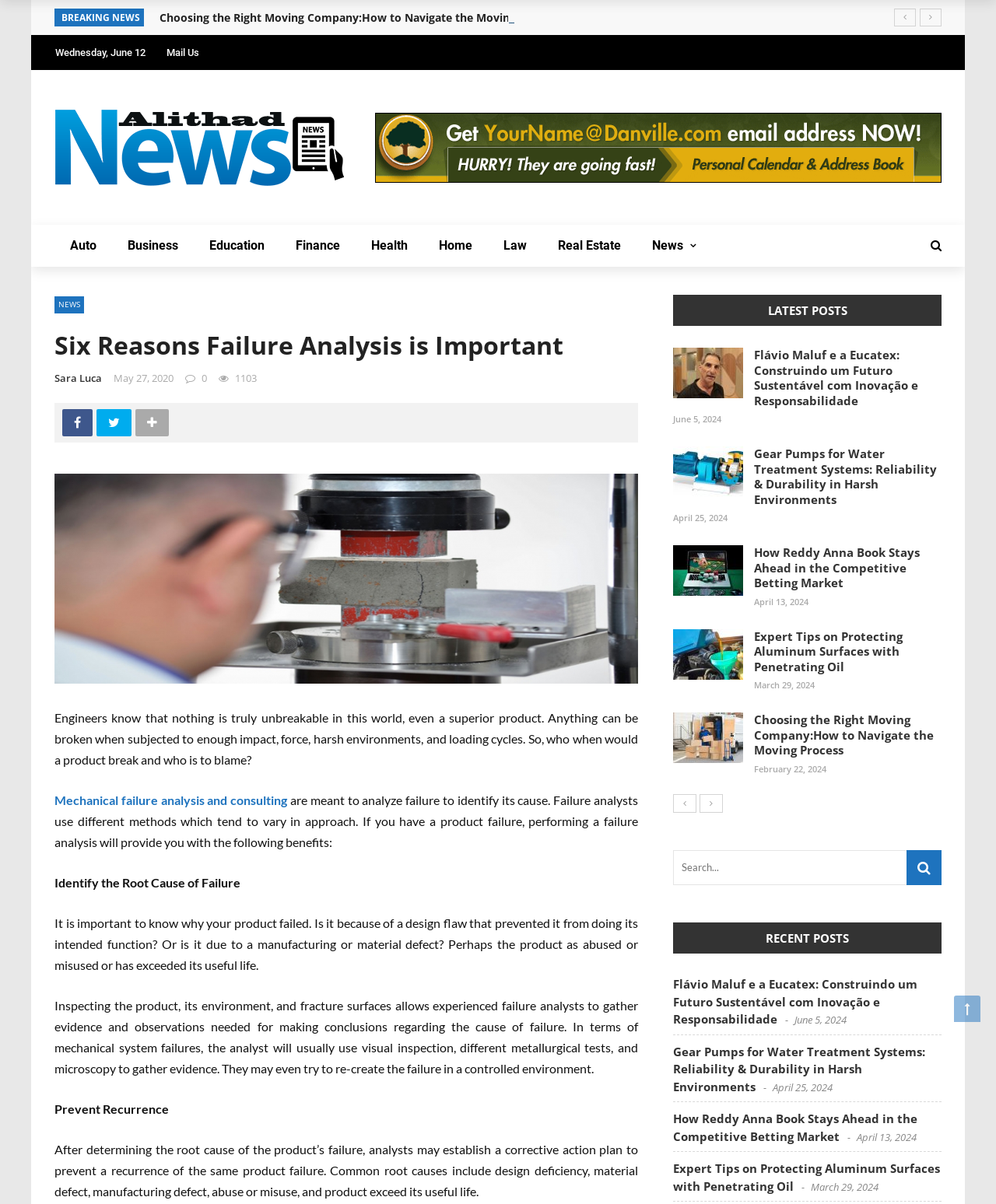Identify the headline of the webpage and generate its text content.

Six Reasons Failure Analysis is Important